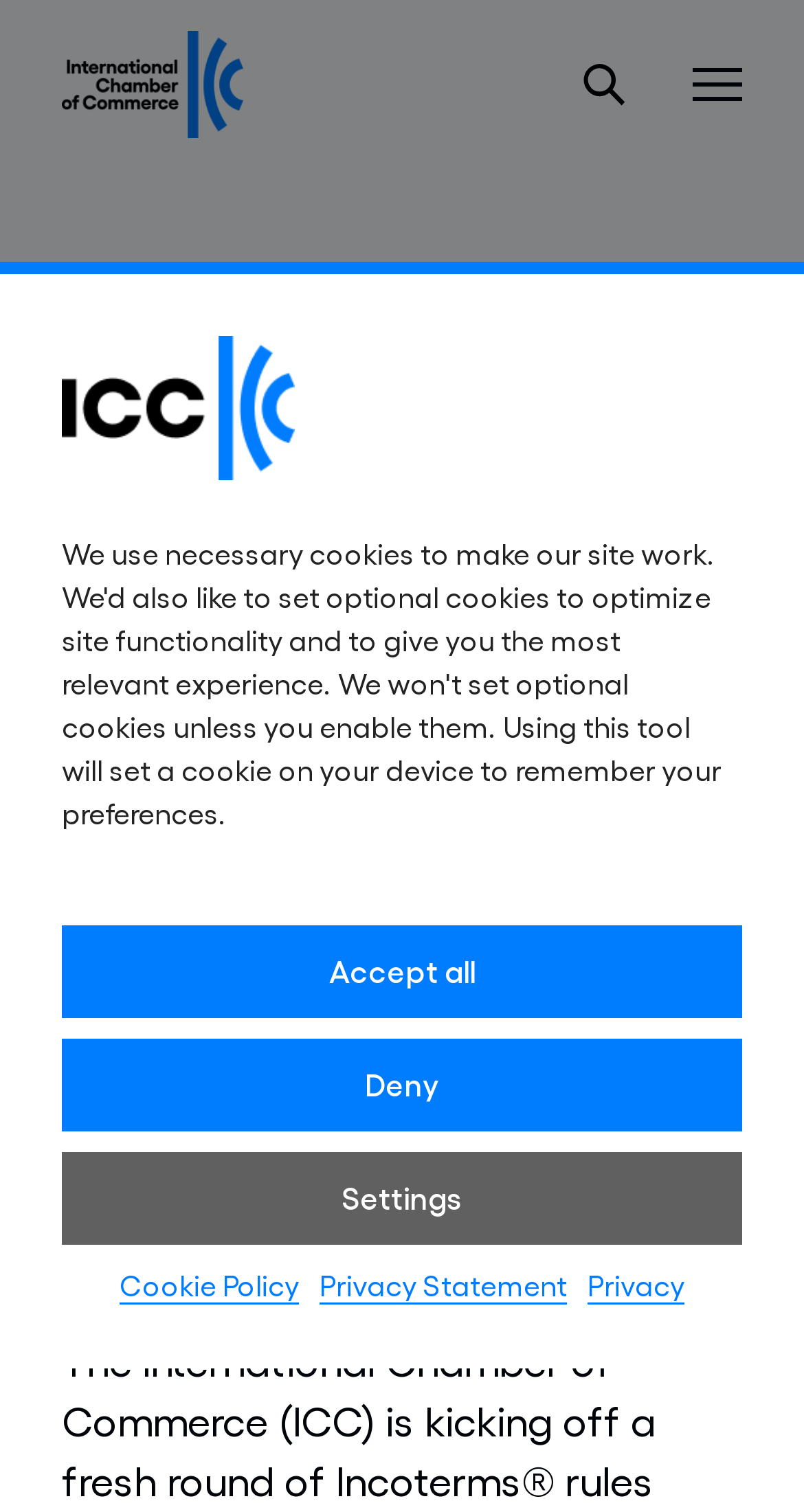Determine the bounding box coordinates for the HTML element mentioned in the following description: "Settings". The coordinates should be a list of four floats ranging from 0 to 1, represented as [left, top, right, bottom].

[0.077, 0.762, 0.923, 0.823]